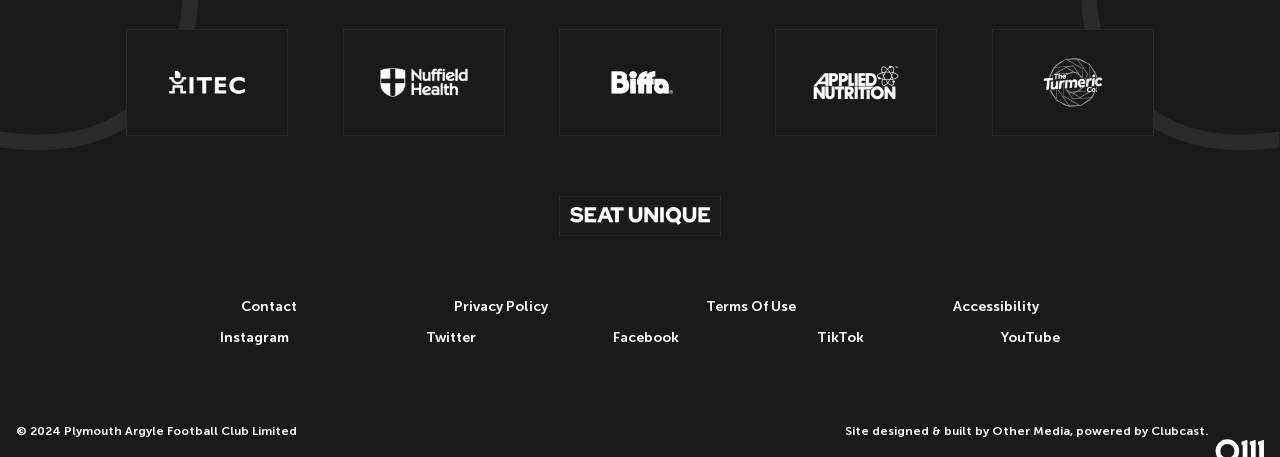Determine the bounding box coordinates for the HTML element mentioned in the following description: "Only the necessary cookies". The coordinates should be a list of four floats ranging from 0 to 1, represented as [left, top, right, bottom].

None